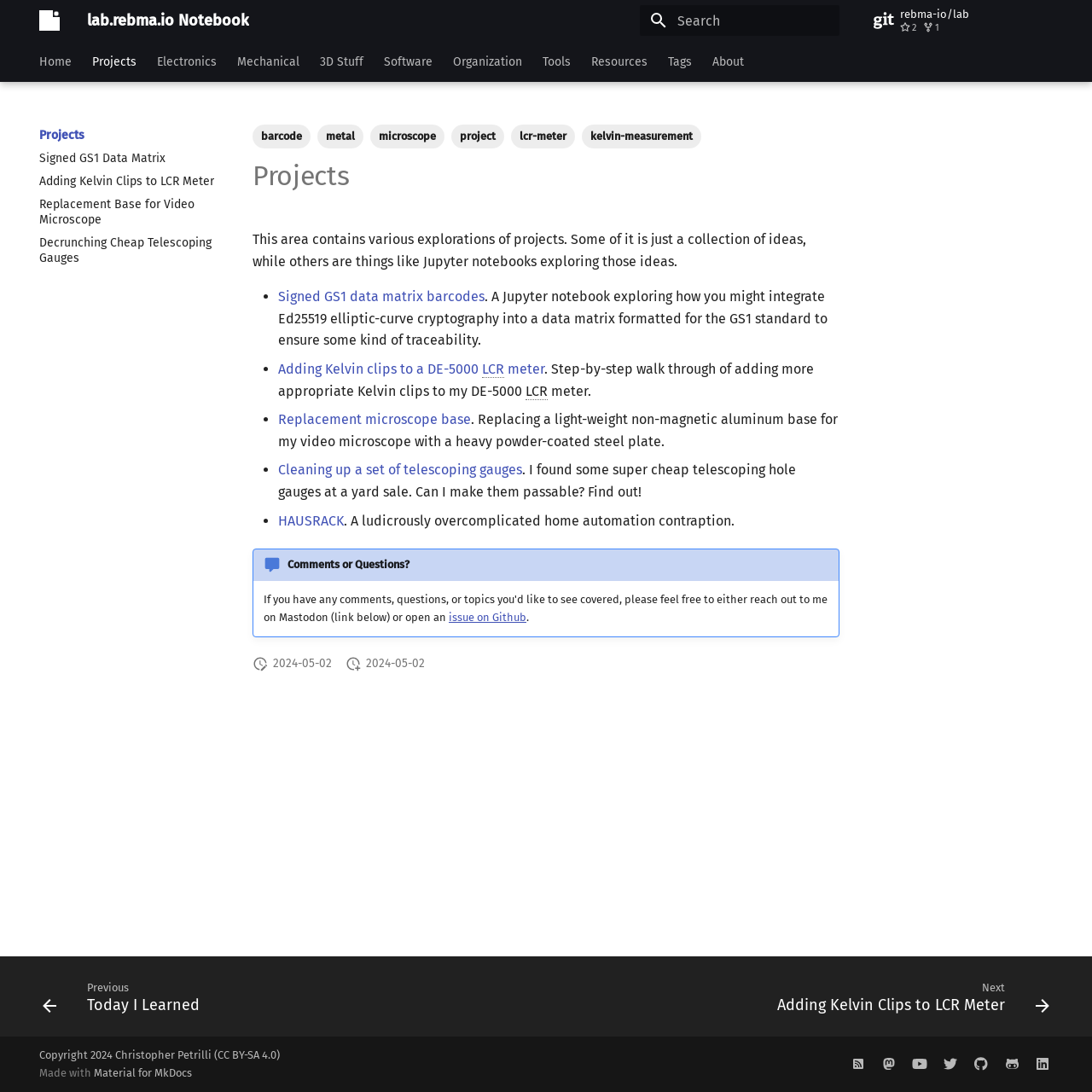Given the description microscope, predict the bounding box coordinates of the UI element. Ensure the coordinates are in the format (top-left x, top-left y, bottom-right x, bottom-right y) and all values are between 0 and 1.

[0.339, 0.114, 0.407, 0.136]